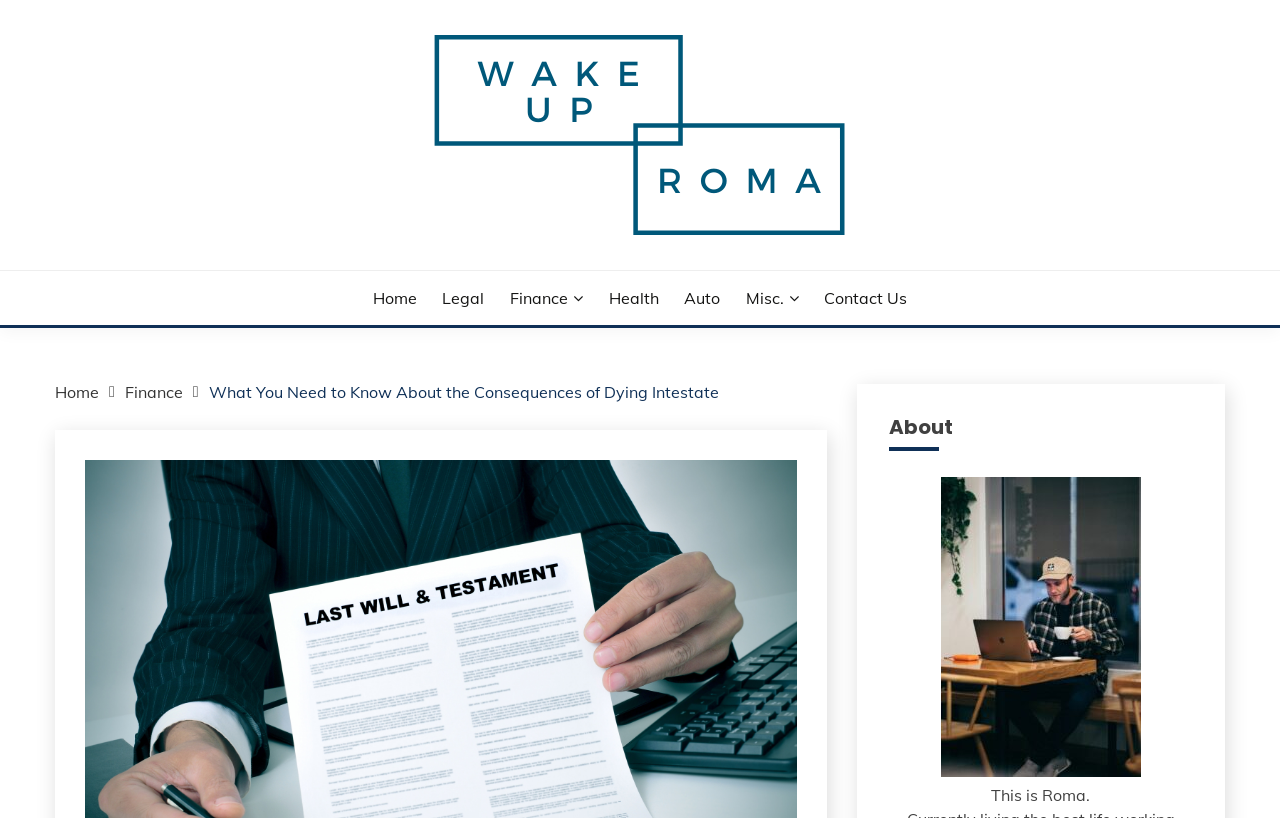Determine the bounding box for the UI element as described: "parent_node: WAKE UP ROMA!". The coordinates should be represented as four float numbers between 0 and 1, formatted as [left, top, right, bottom].

[0.043, 0.043, 0.957, 0.287]